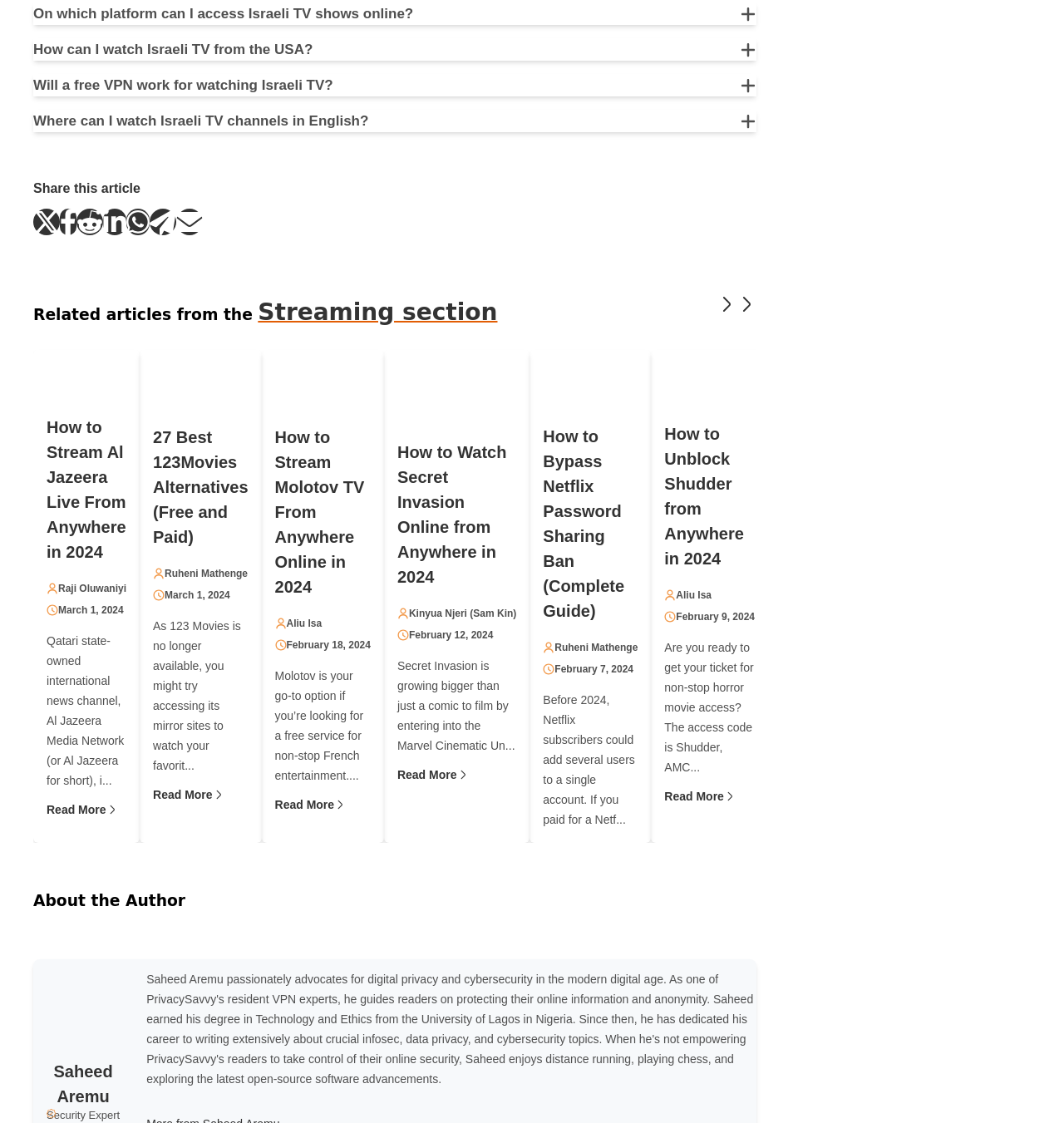Locate the bounding box coordinates of the clickable area to execute the instruction: "Stream Al Jazeera Live". Provide the coordinates as four float numbers between 0 and 1, represented as [left, top, right, bottom].

[0.044, 0.323, 0.119, 0.369]